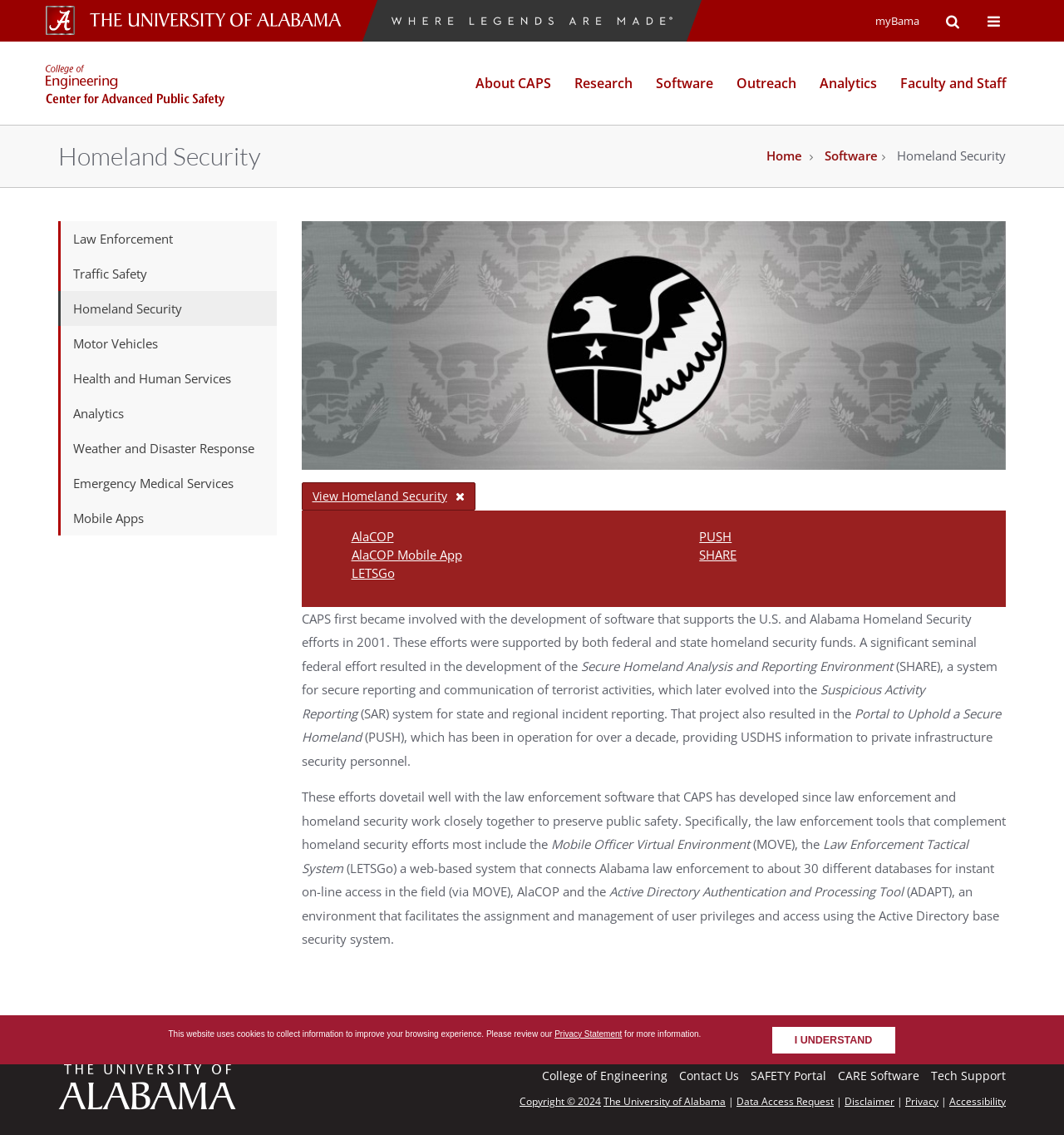Give a short answer using one word or phrase for the question:
What is the name of the university?

The University of Alabama